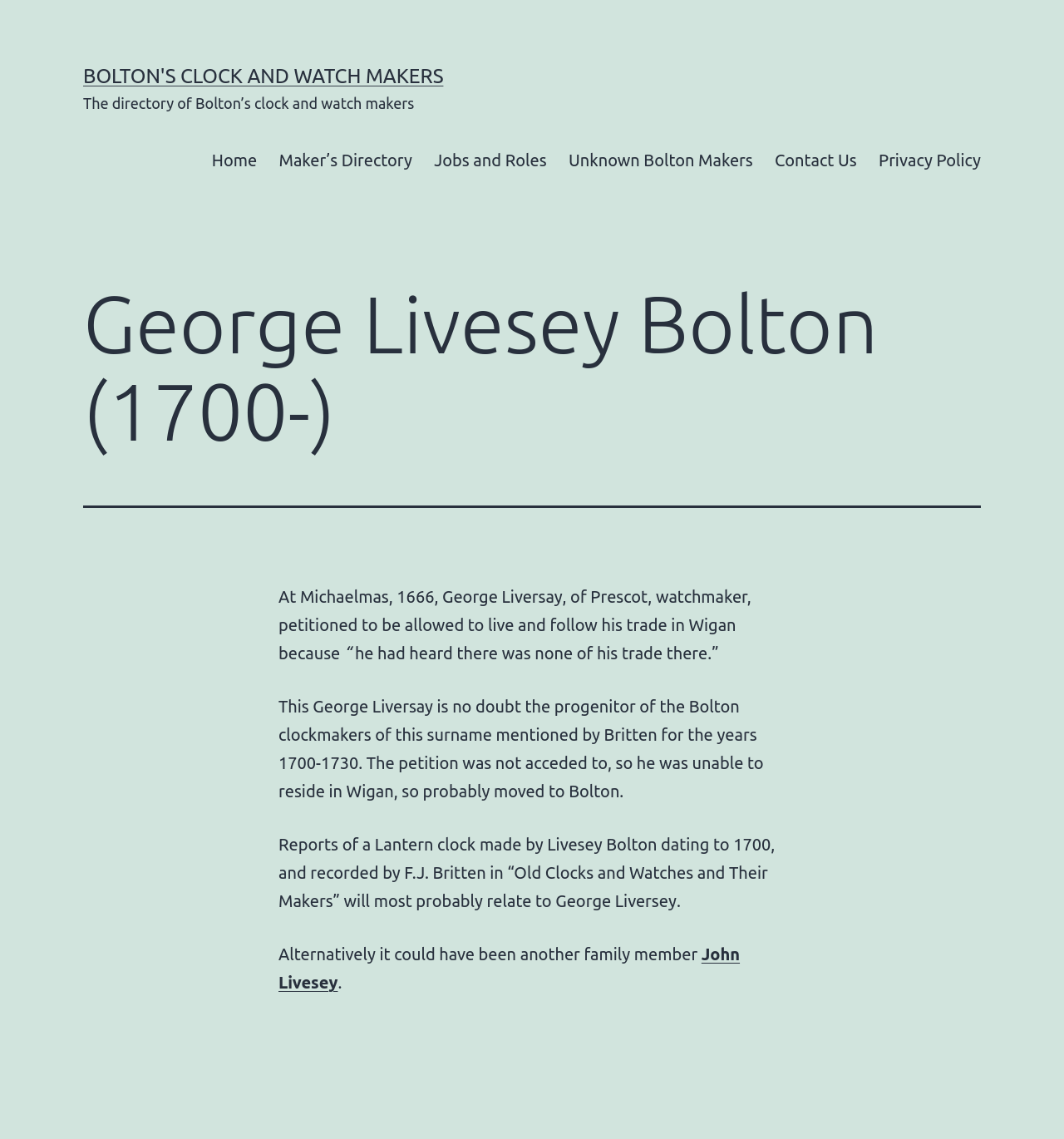What is the location where George Livesey Bolton wanted to live and work?
Based on the image, give a one-word or short phrase answer.

Wigan